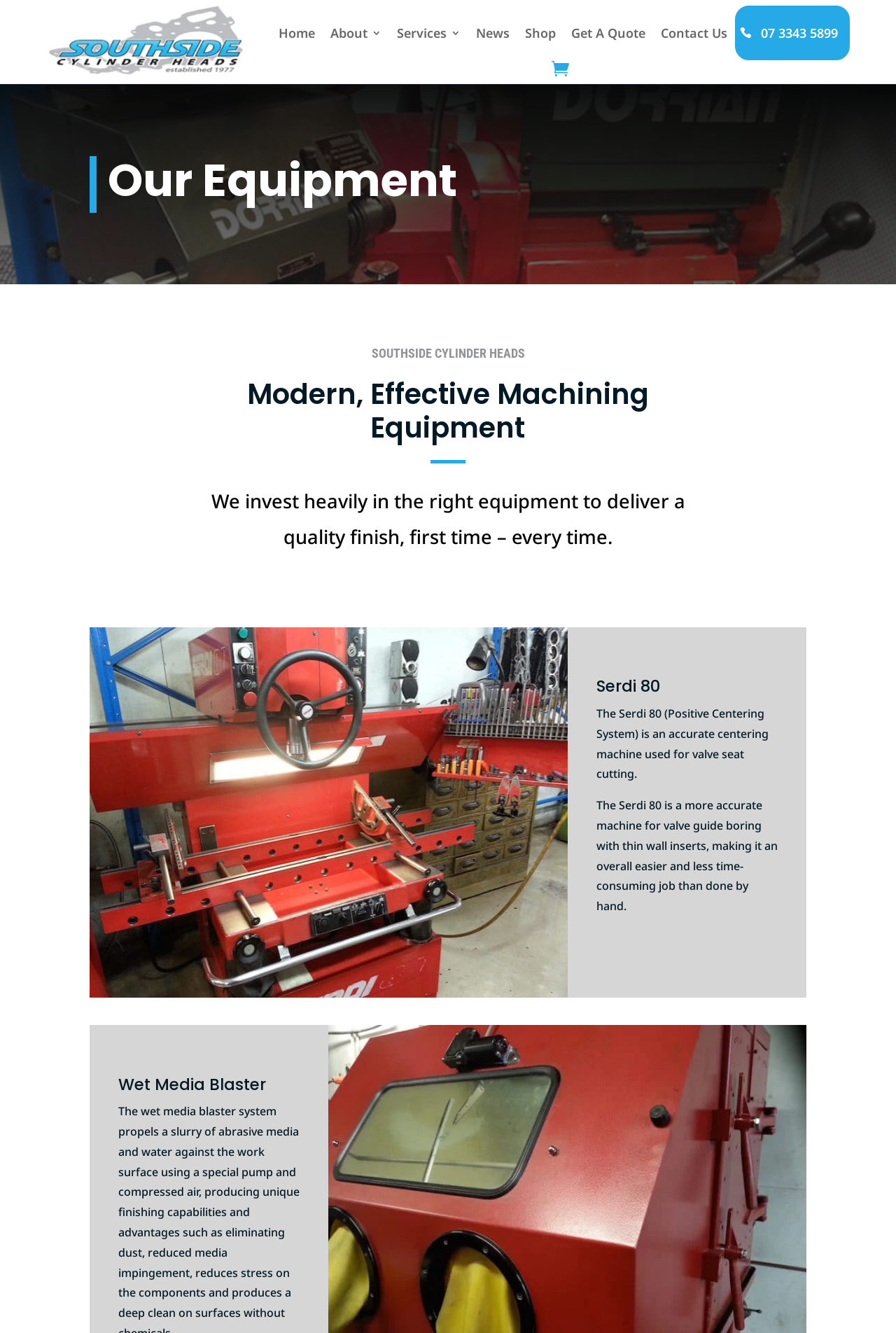Locate the bounding box coordinates of the UI element described by: "Risk Management". The bounding box coordinates should consist of four float numbers between 0 and 1, i.e., [left, top, right, bottom].

None